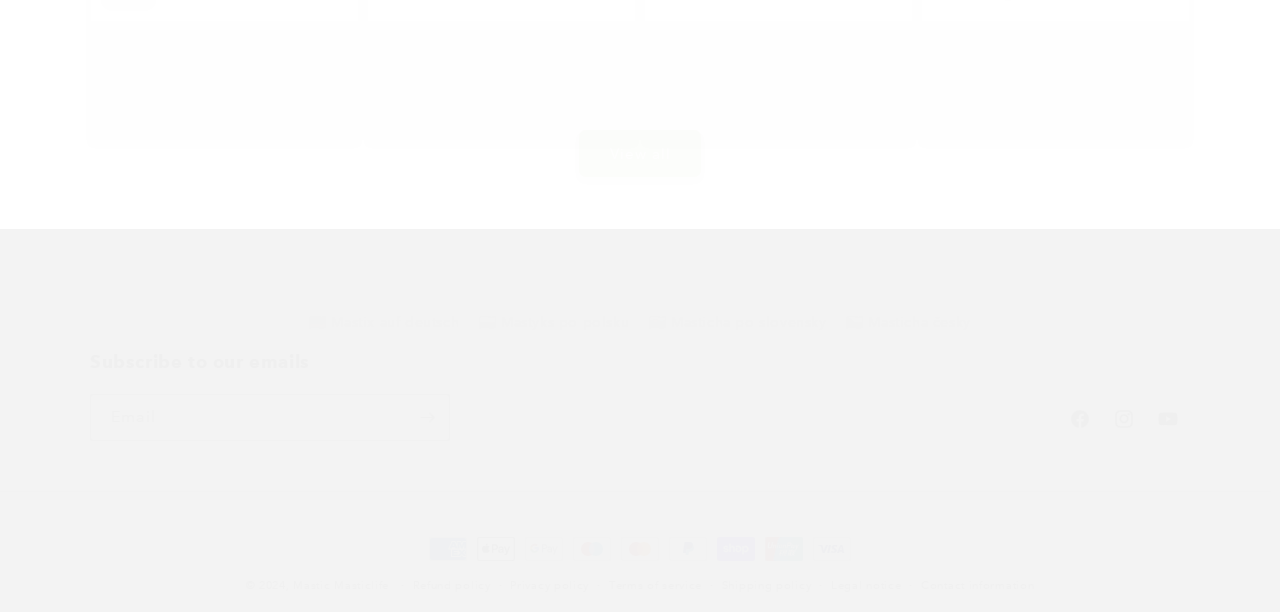What is the purpose of the textbox?
Please use the image to provide an in-depth answer to the question.

I found the textbox labeled 'Email' with a 'Subscribe' button next to it, which suggests that it is used for email subscription.